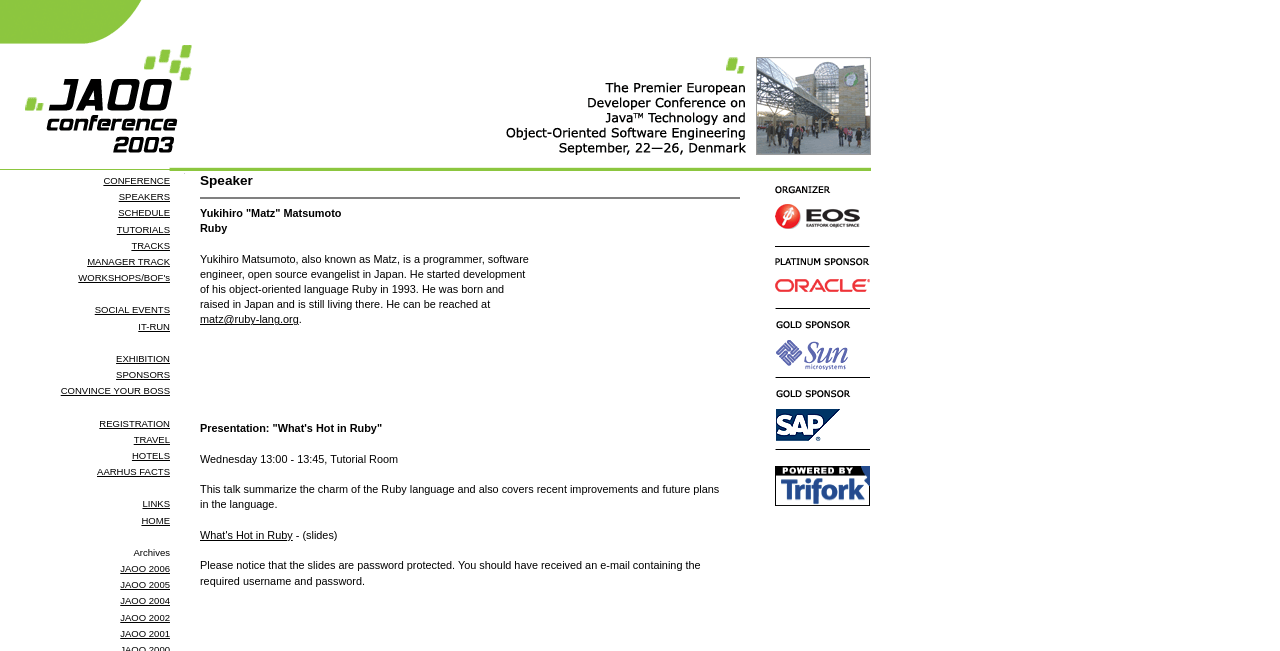Describe all the significant parts and information present on the webpage.

The webpage appears to be a conference website, specifically the JAOO 2003 conference. At the top, there is a banner image with the conference title. Below the banner, there is a navigation menu with 15 links, including "CONFERENCE", "SPEAKERS", "SCHEDULE", and "REGISTRATION", among others. These links are arranged vertically, with the first link starting from the top left corner of the menu.

To the right of the navigation menu, there is a vertical line image, followed by a table containing information about a speaker, Yukihiro "Matz" Matsumoto. The speaker's information is divided into two sections: a brief bio and a presentation abstract. The bio includes the speaker's name, title, and contact information, while the abstract provides details about the presentation, including the title, date, time, and location.

Below the speaker information, there is a table containing logos of five sponsors: EOS, Oracle, SUN, SAP, and Trifork EAS. Each logo is accompanied by a link to the sponsor's website.

Overall, the webpage has a simple and organized layout, with clear headings and concise text. The use of tables and images helps to structure the content and make it easy to navigate.